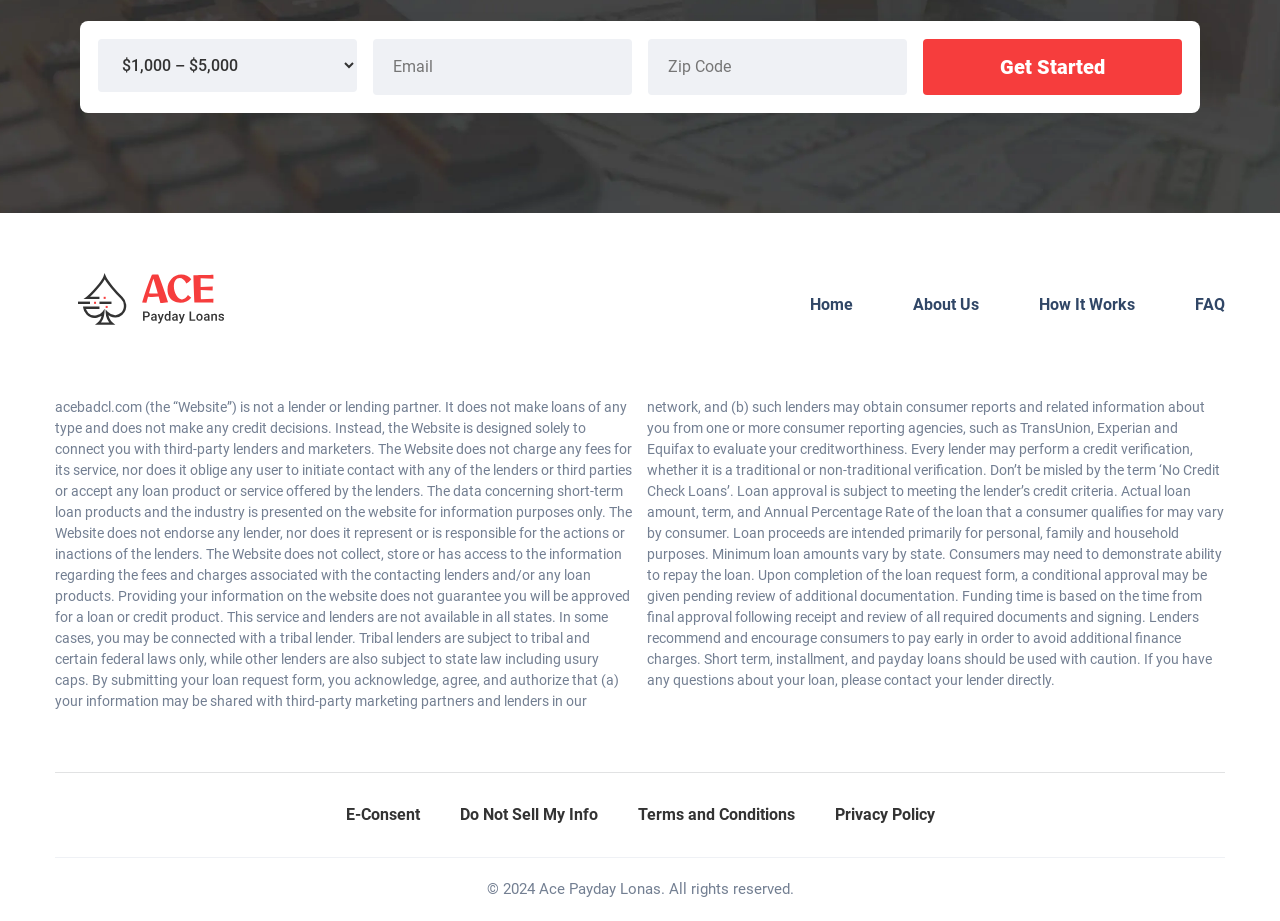Given the description of the UI element: "name="email" placeholder="Email"", predict the bounding box coordinates in the form of [left, top, right, bottom], with each value being a float between 0 and 1.

[0.291, 0.043, 0.494, 0.103]